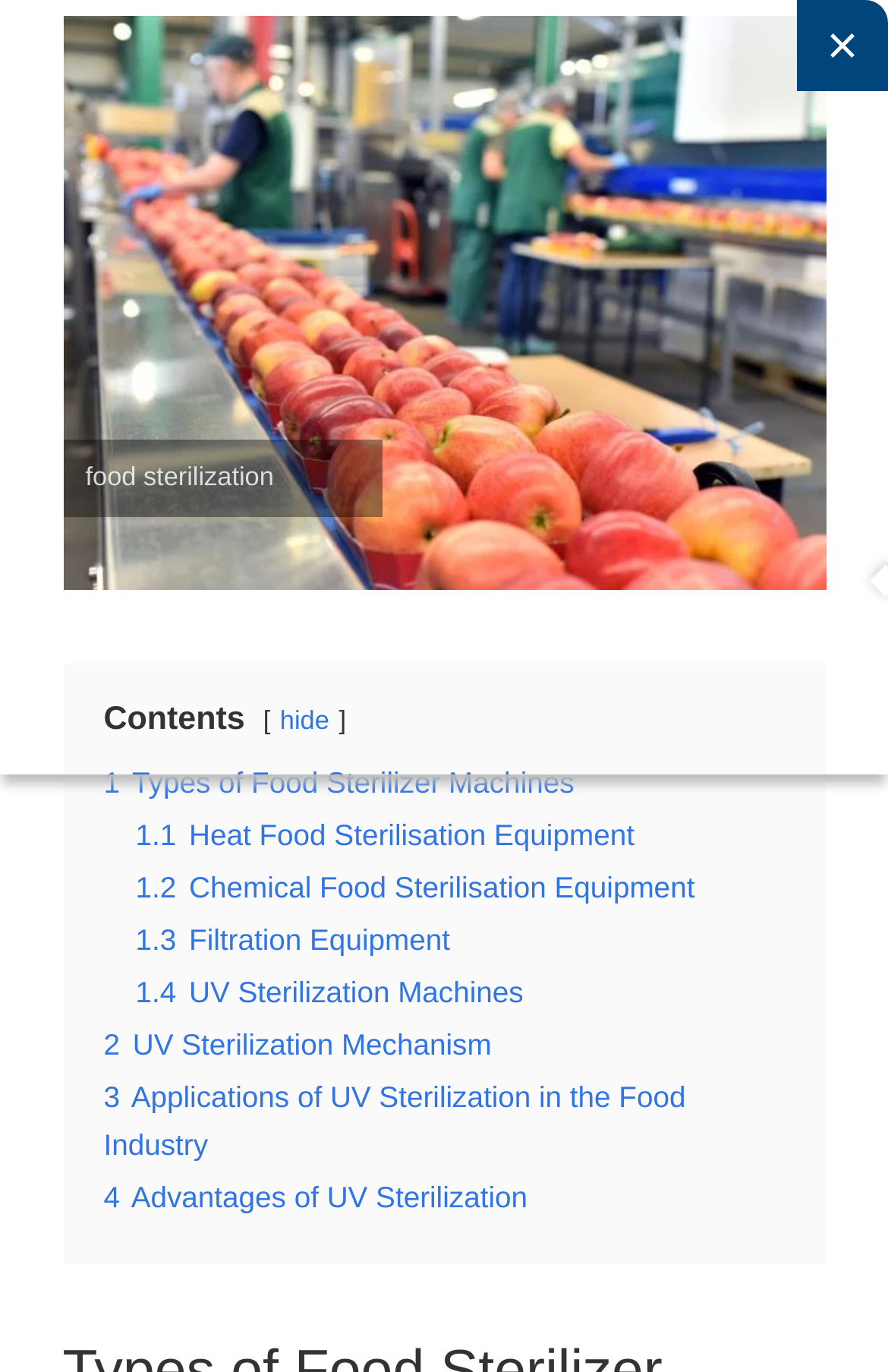Determine the bounding box coordinates of the clickable element to complete this instruction: "click the top-right corner image". Provide the coordinates in the format of four float numbers between 0 and 1, [left, top, right, bottom].

[0.923, 0.017, 0.974, 0.05]